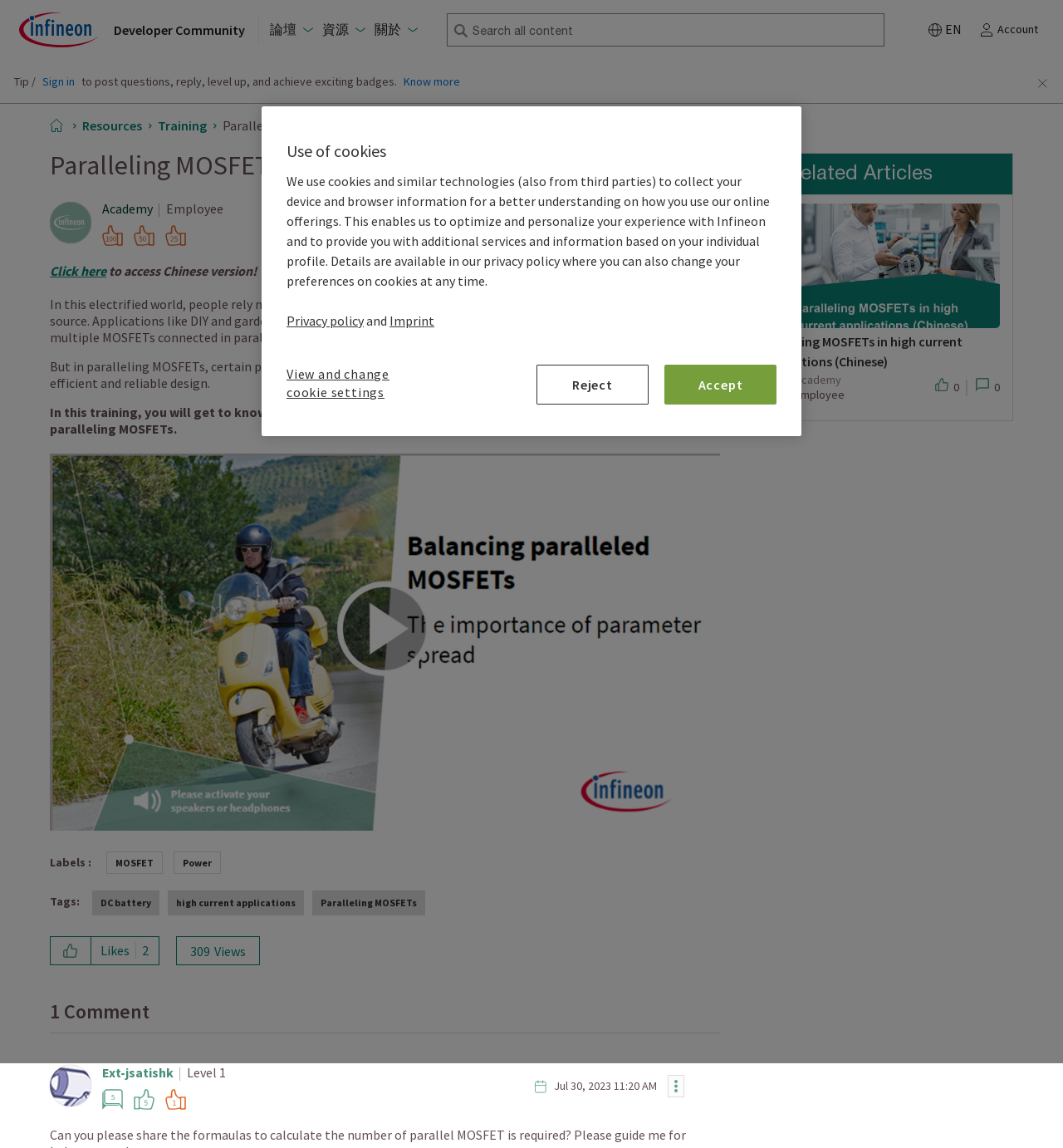How many likes does the post have?
Please respond to the question with a detailed and informative answer.

The number of likes can be found in the 'Labels :' section, where it is written as '2 Likes'. This section is located below the post content.